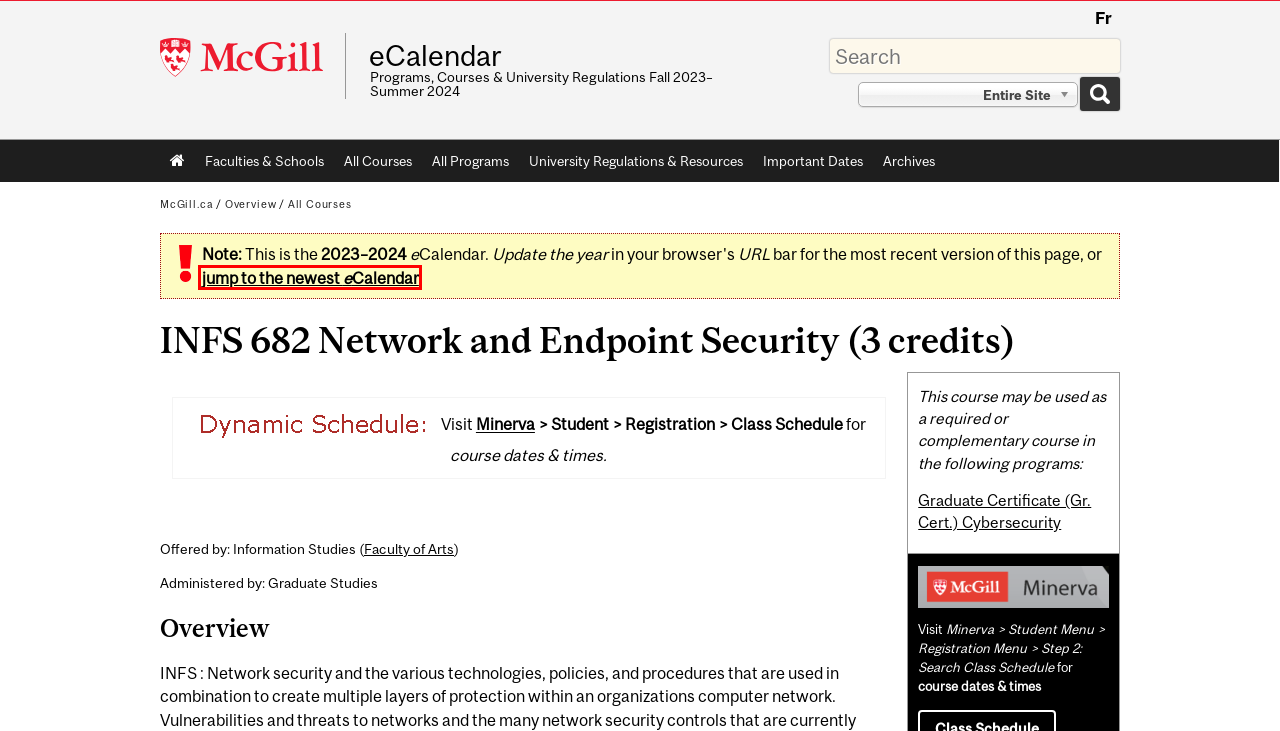You’re provided with a screenshot of a webpage that has a red bounding box around an element. Choose the best matching webpage description for the new page after clicking the element in the red box. The options are:
A. McGill University
B. eCalendar - McGill University
C. Cookie Notice | McGill University
D. Key academic dates | Important Dates for Students - McGill University
E. User Login
F. Graduate Certificate (Gr. Cert.) Cybersecurity | eCalendar - McGill University
G. AskMcGill
H. Digital accessibility at McGill University | McGill University

B